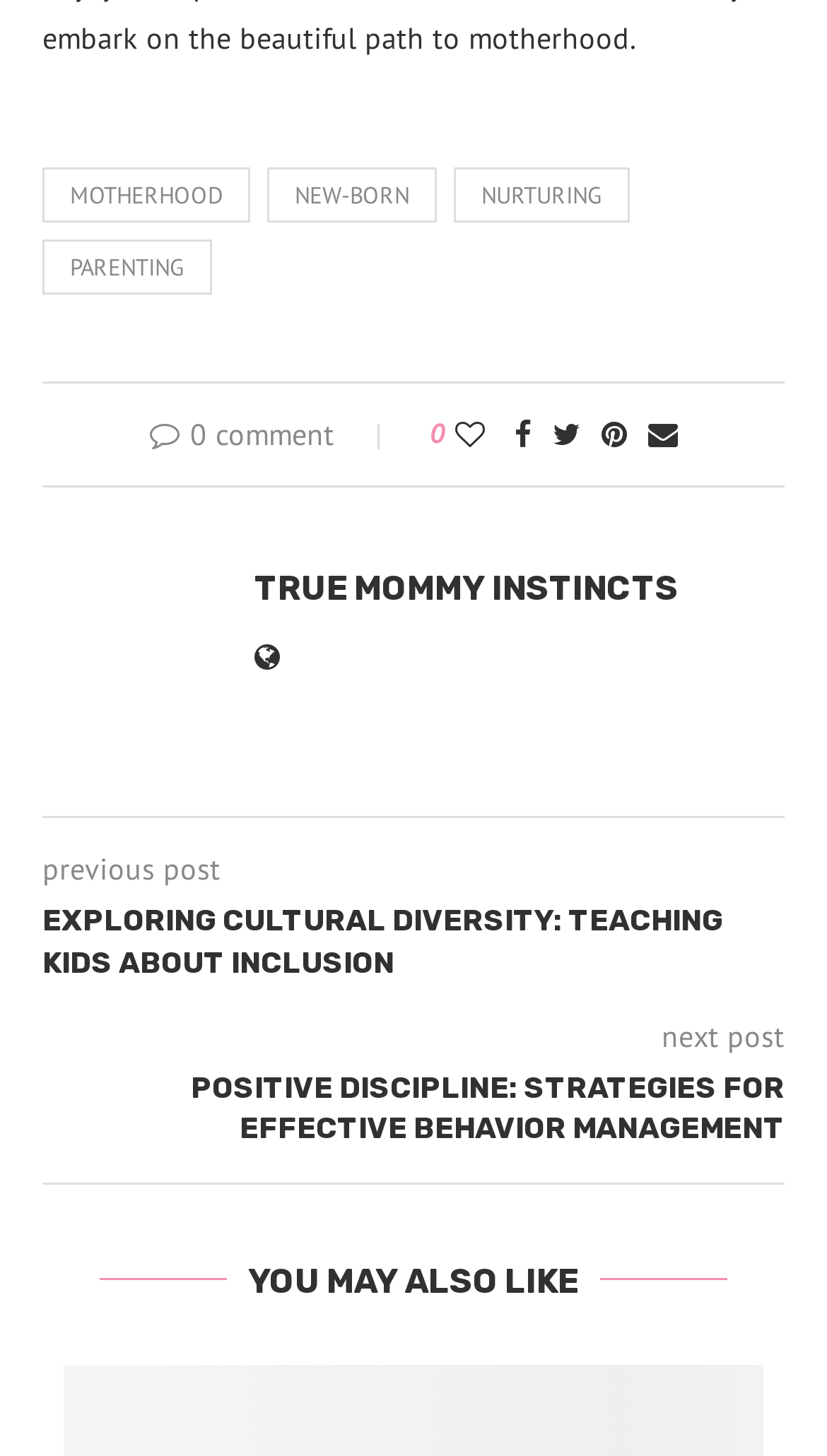Locate the bounding box coordinates of the segment that needs to be clicked to meet this instruction: "Share this post on Facebook".

[0.622, 0.286, 0.642, 0.312]